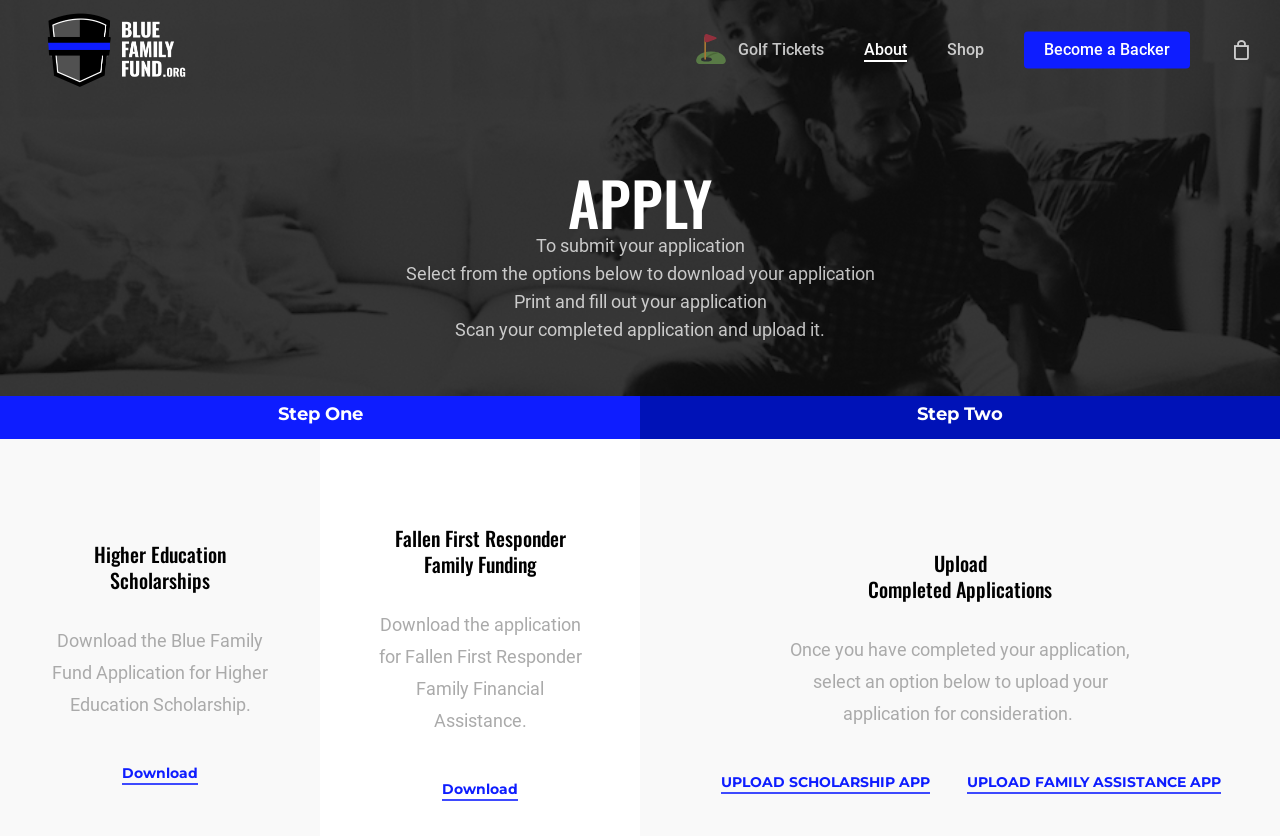Select the bounding box coordinates of the element I need to click to carry out the following instruction: "Go to the 'Shop' page".

[0.74, 0.05, 0.769, 0.069]